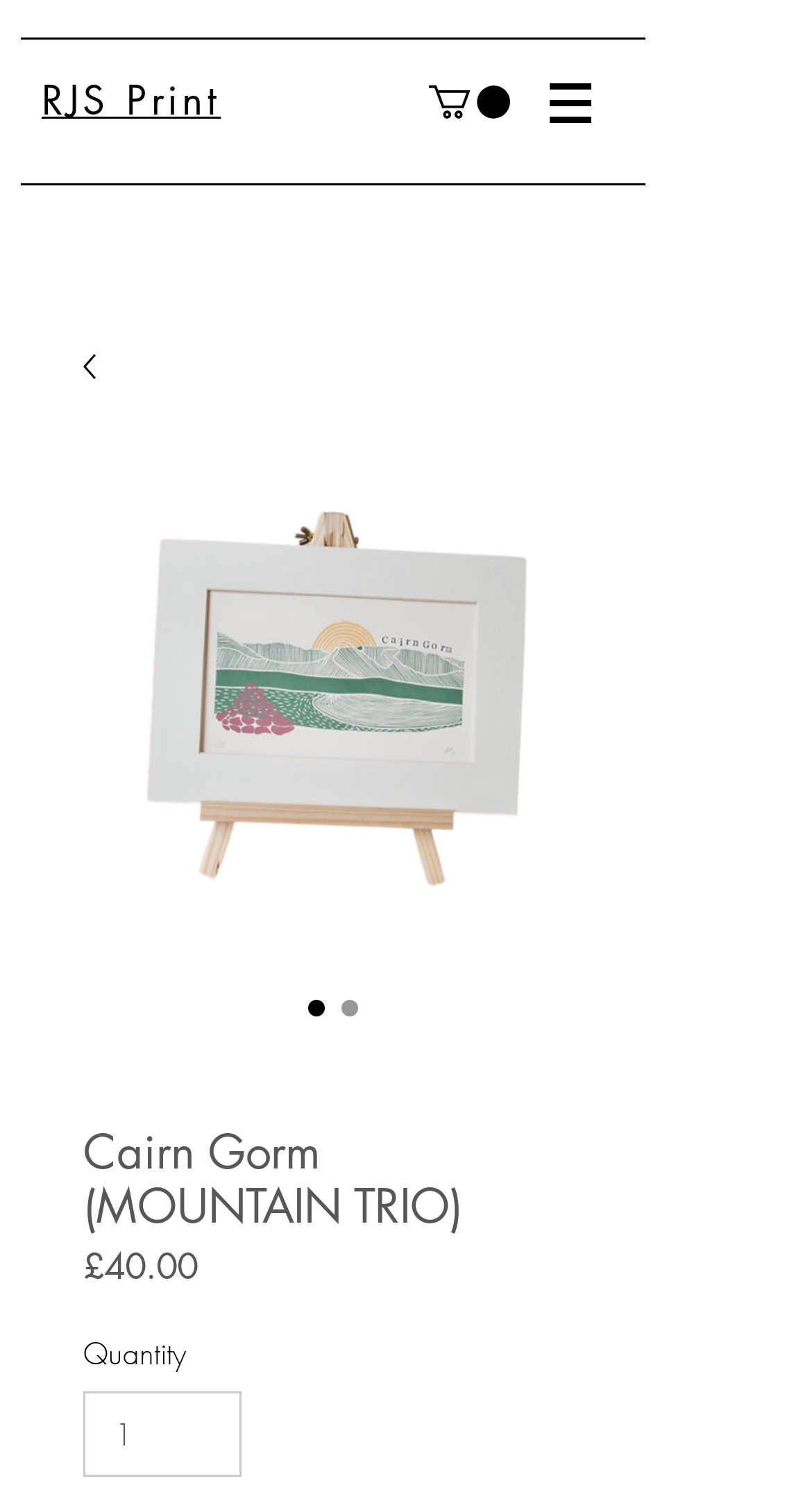What is the principal heading displayed on the webpage?

Cairn Gorm (MOUNTAIN TRIO)